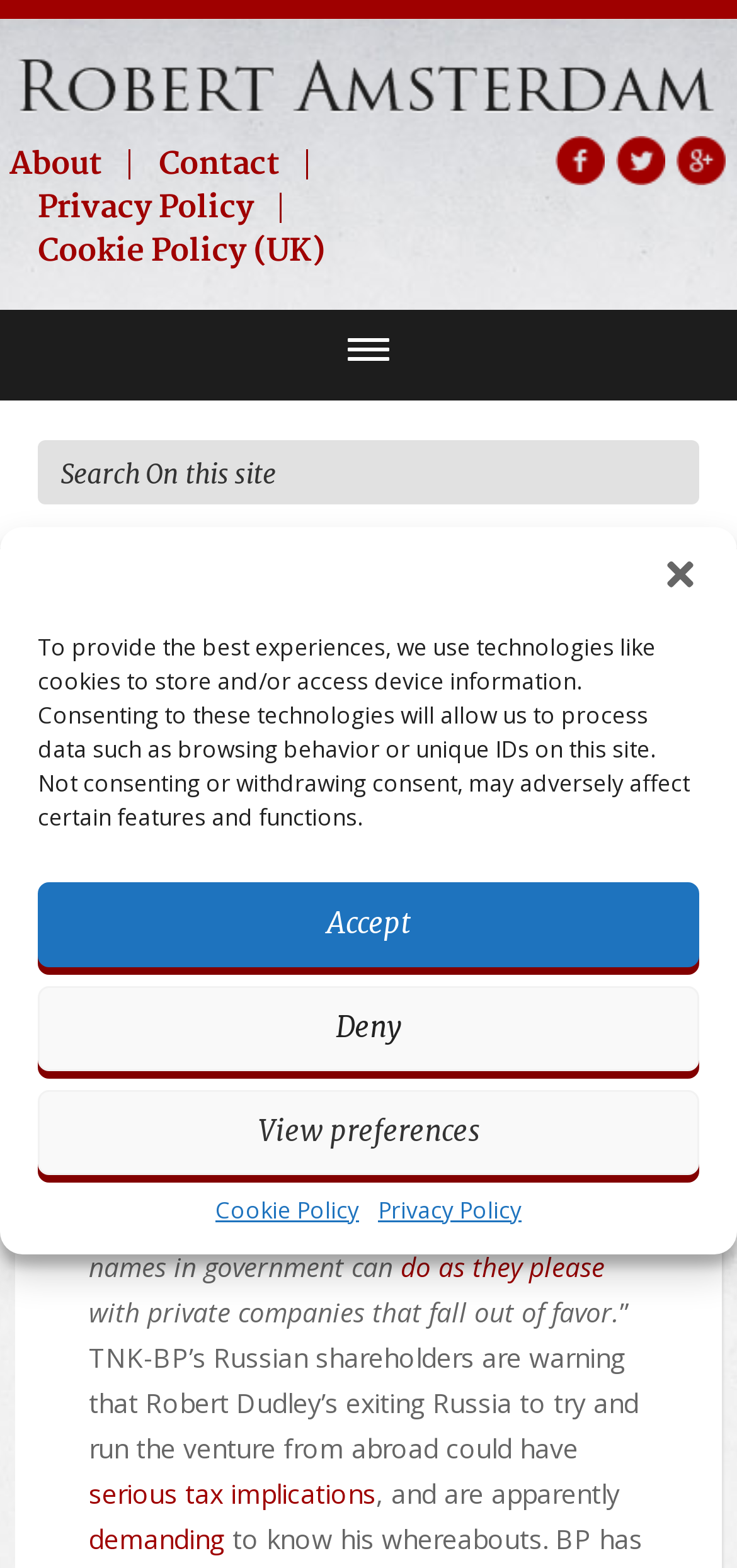What is the date of publication of the article?
Craft a detailed and extensive response to the question.

The date of publication of the article can be determined by reading the text content of the webpage, specifically the sentence 'By Citizen M | Published: July 29, 2008' which clearly indicates that the article was published on July 29, 2008.